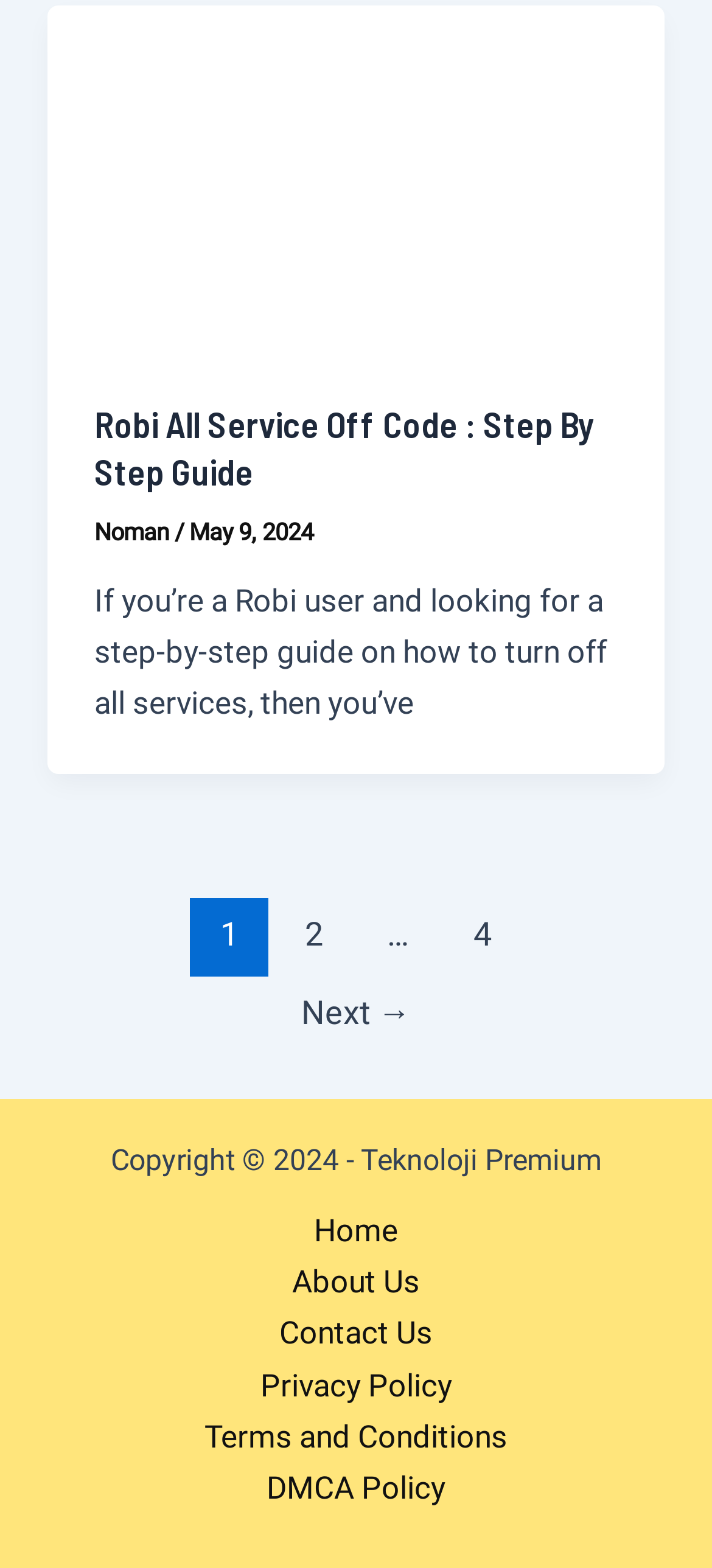Specify the bounding box coordinates of the region I need to click to perform the following instruction: "Go to the next page". The coordinates must be four float numbers in the range of 0 to 1, i.e., [left, top, right, bottom].

[0.024, 0.622, 0.976, 0.671]